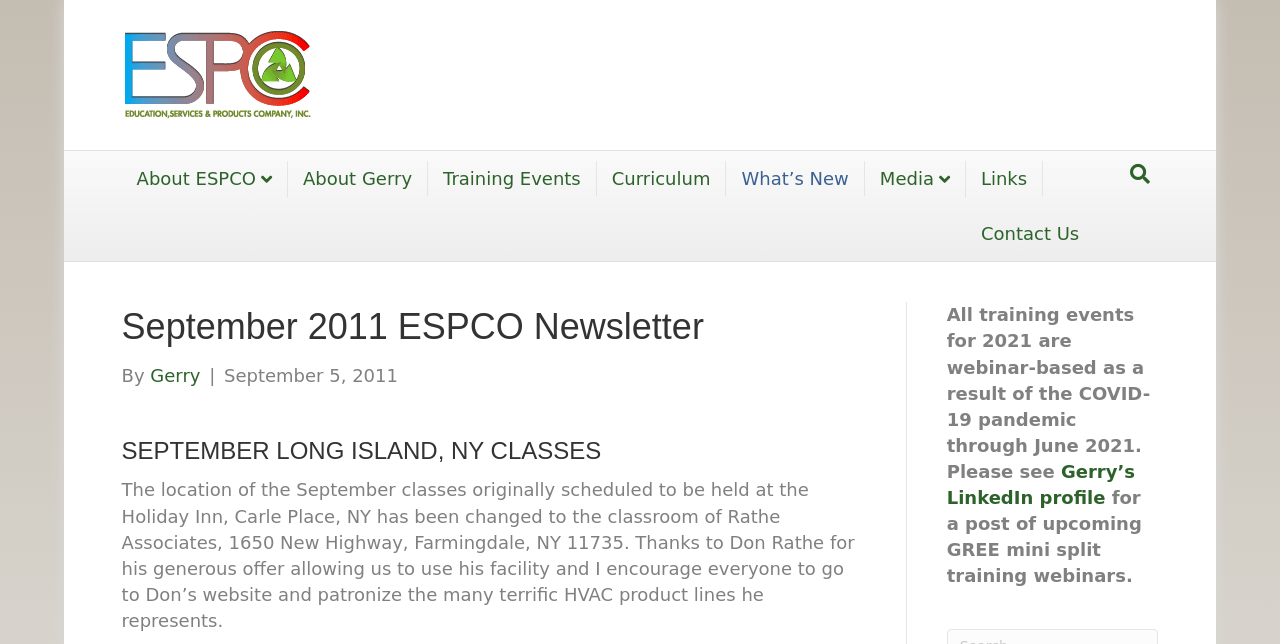Can you specify the bounding box coordinates of the area that needs to be clicked to fulfill the following instruction: "view Gerry’s LinkedIn profile"?

[0.74, 0.716, 0.887, 0.789]